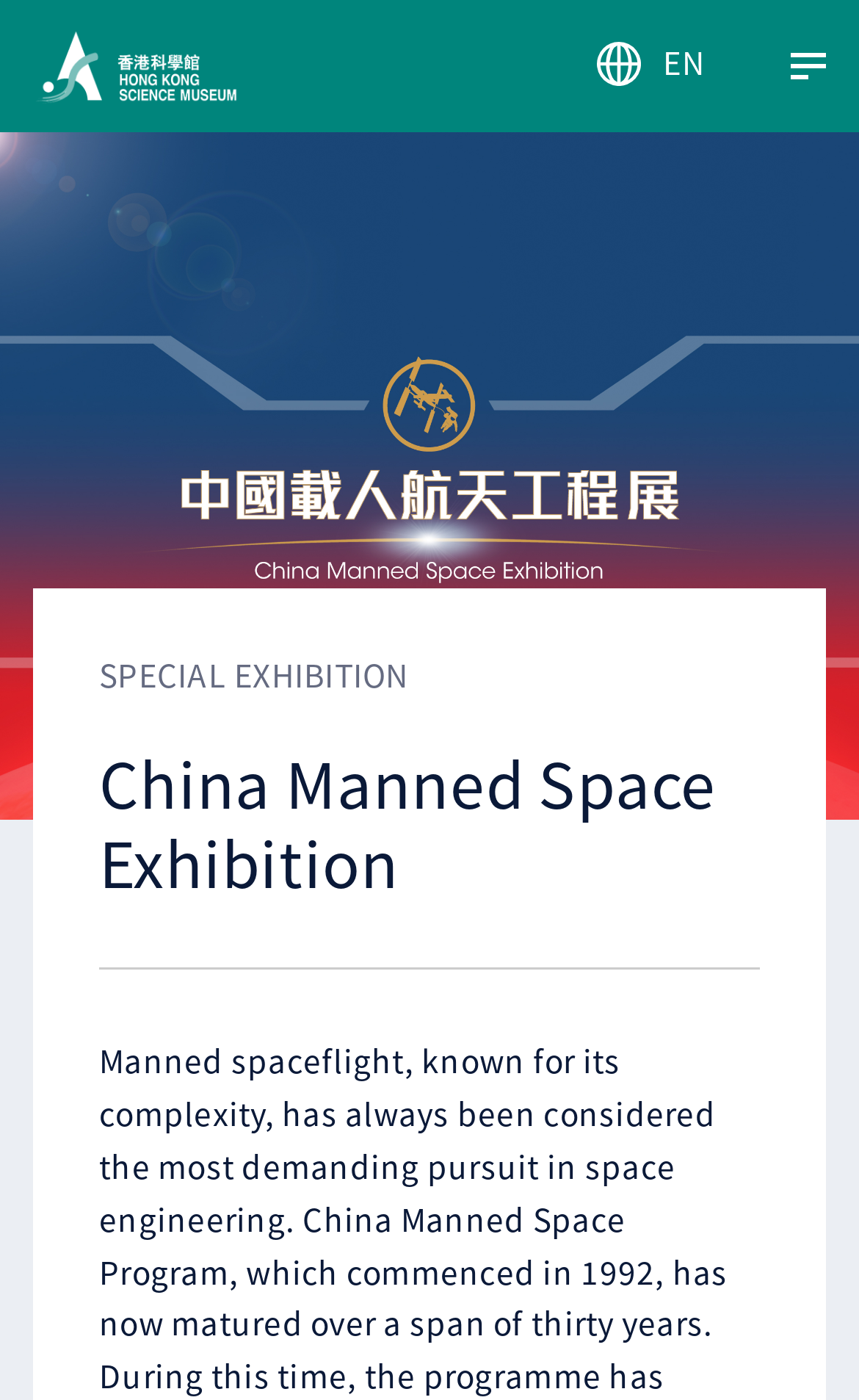Generate a comprehensive description of the contents of the webpage.

The webpage is about the China Manned Space Exhibition at the Hong Kong Science Museum. At the top left, there is a link to the Hong Kong Science Museum, accompanied by an image with the same name. Below this, there is a prominent title "SPECIAL EXHIBITION" and a subtitle "China Manned Space Exhibition". 

On the top right, there are three language options: English, Traditional Chinese, and Simplified Chinese, represented by the corresponding characters "EN", "繁", and "簡". These options are accompanied by a "Language" icon. 

Additionally, there is a "Menu" link at the top right corner of the page.